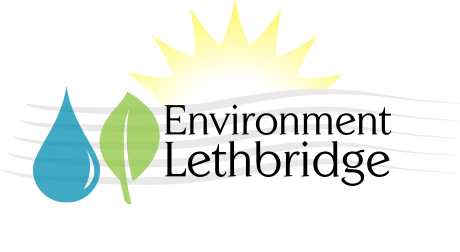What is the text prominently displayed in the logo?
Please provide a single word or phrase as your answer based on the image.

Environment Lethbridge